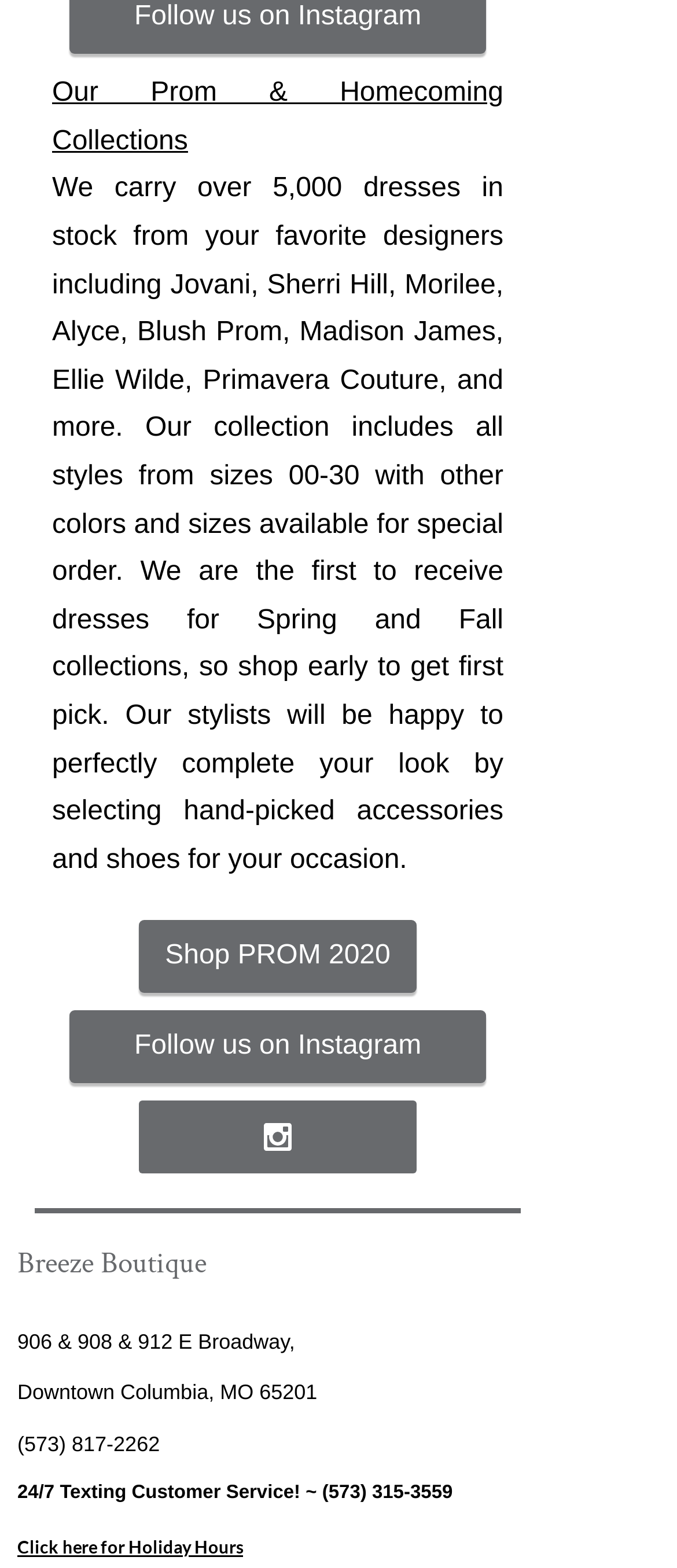Given the element description "Shop PROM 2020", identify the bounding box of the corresponding UI element.

[0.205, 0.587, 0.615, 0.634]